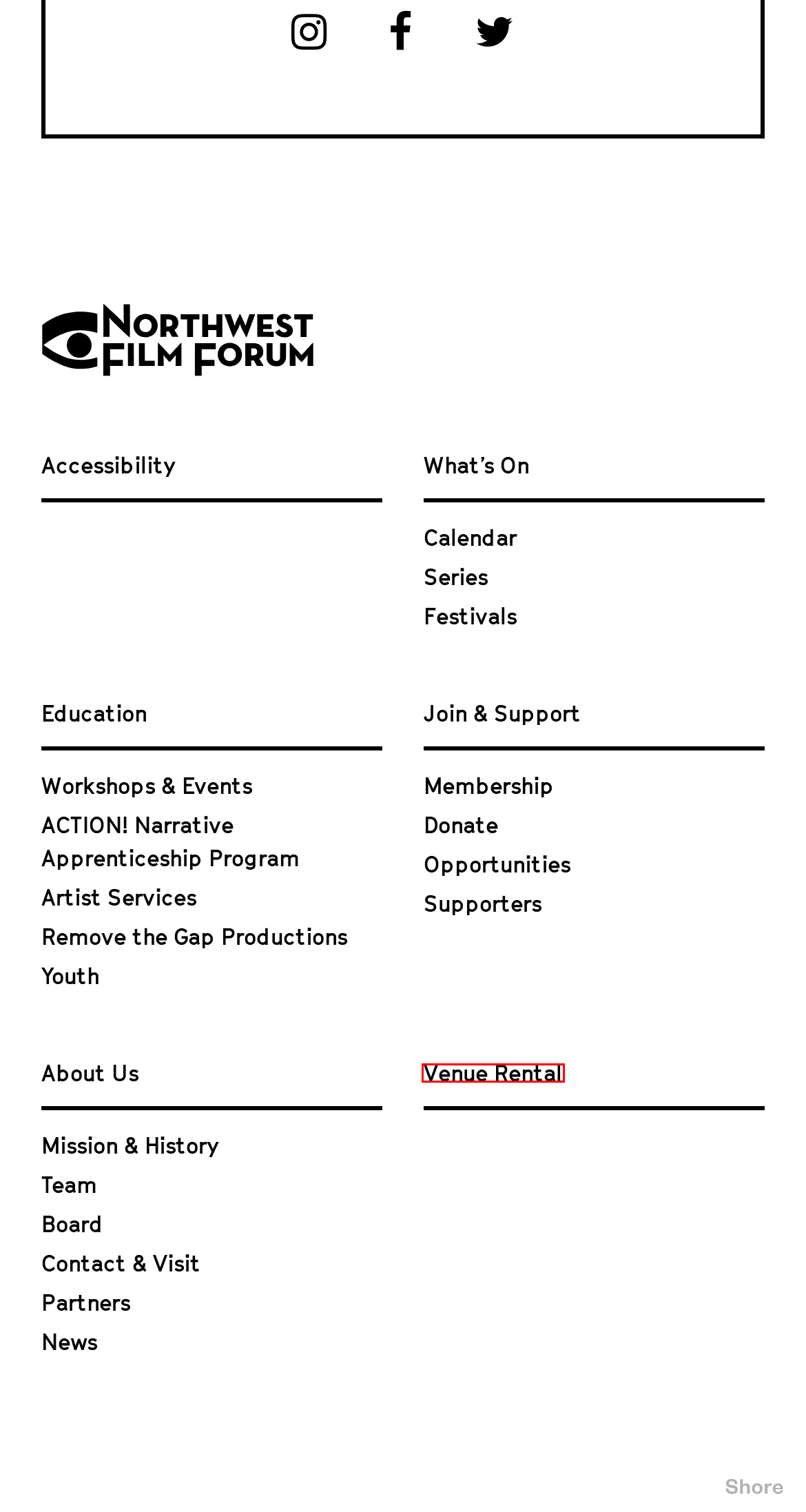Inspect the provided webpage screenshot, concentrating on the element within the red bounding box. Select the description that best represents the new webpage after you click the highlighted element. Here are the candidates:
A. NWFF Board - Northwest Film Forum
B. Mission & History of NWFF - Northwest Film Forum Seattle
C. ACTION! Narrative Apprenticeship Program (Summer 2024) - Northwest Film Forum
D. Screendances - Northwest Film Forum
E. Venue Rental - Northwest Film Forum
F. Series - Northwest Film Forum
G. Washington Film Production Callboard - Northwest Film Forum Seattle
H. Support NWFF Today! - Northwest Film Forum

E